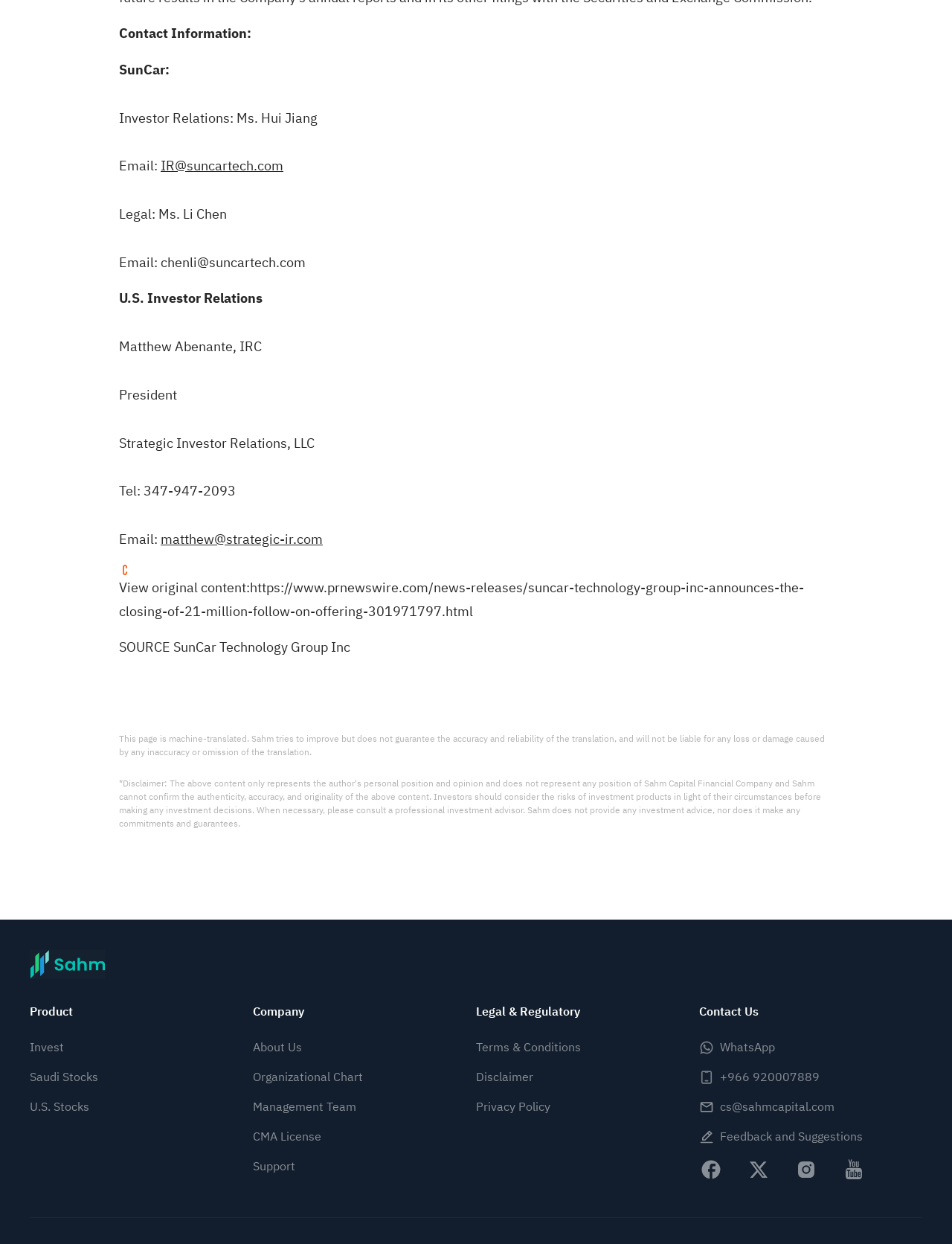Can you provide the bounding box coordinates for the element that should be clicked to implement the instruction: "View original content"?

[0.125, 0.464, 0.262, 0.48]